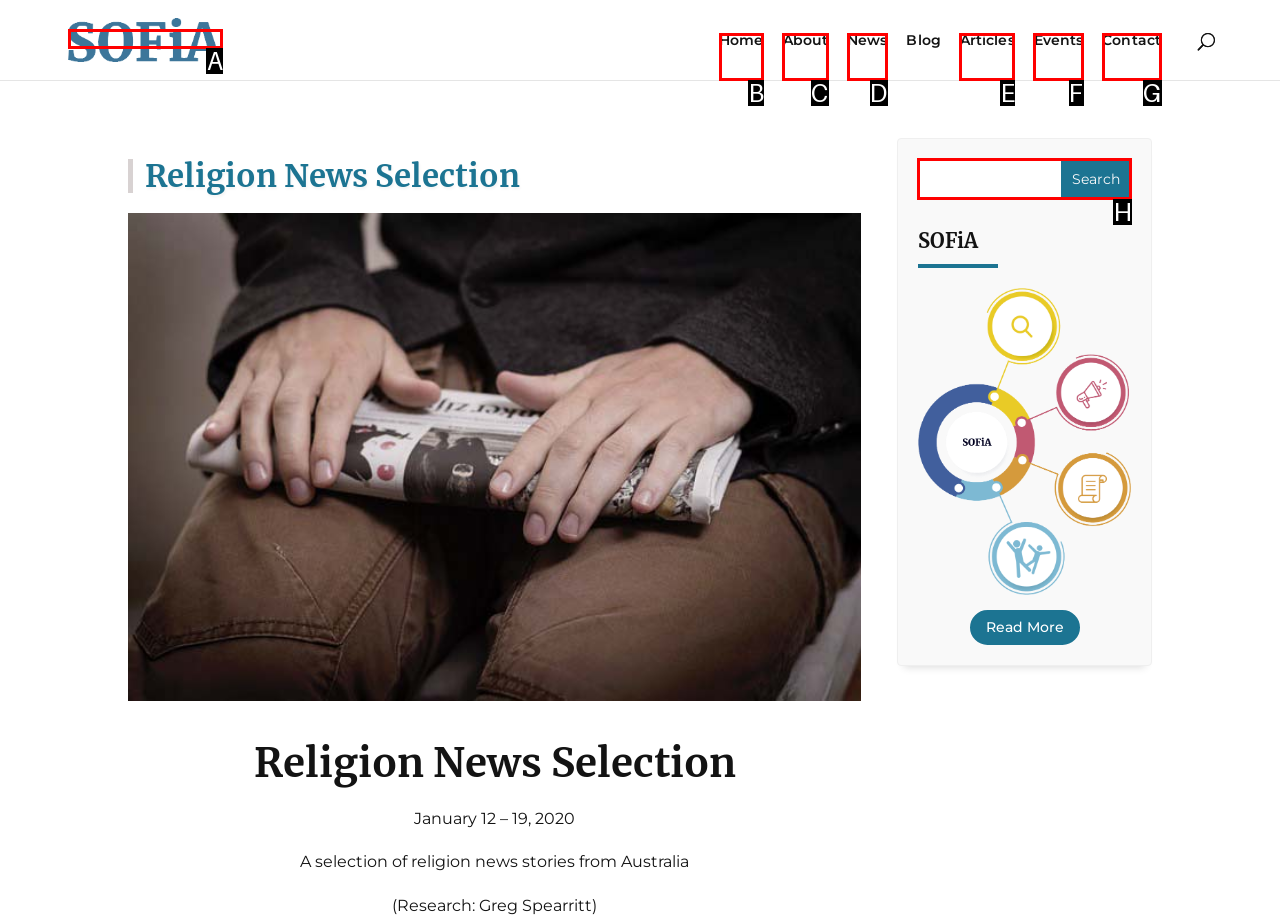From the given options, choose the one to complete the task: search for something
Indicate the letter of the correct option.

H